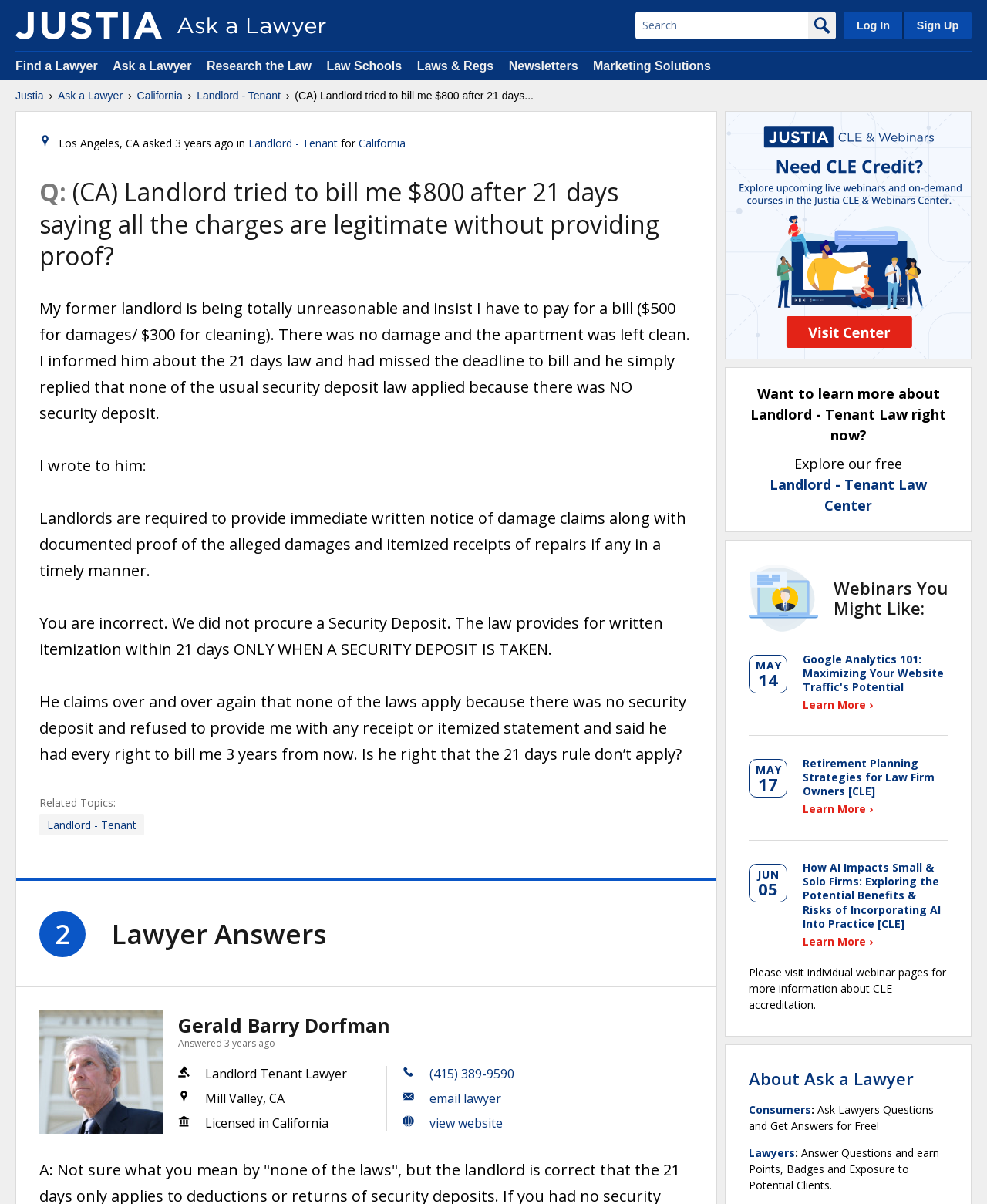Specify the bounding box coordinates (top-left x, top-left y, bottom-right x, bottom-right y) of the UI element in the screenshot that matches this description: Landlord - Tenant Law Center

[0.78, 0.395, 0.939, 0.427]